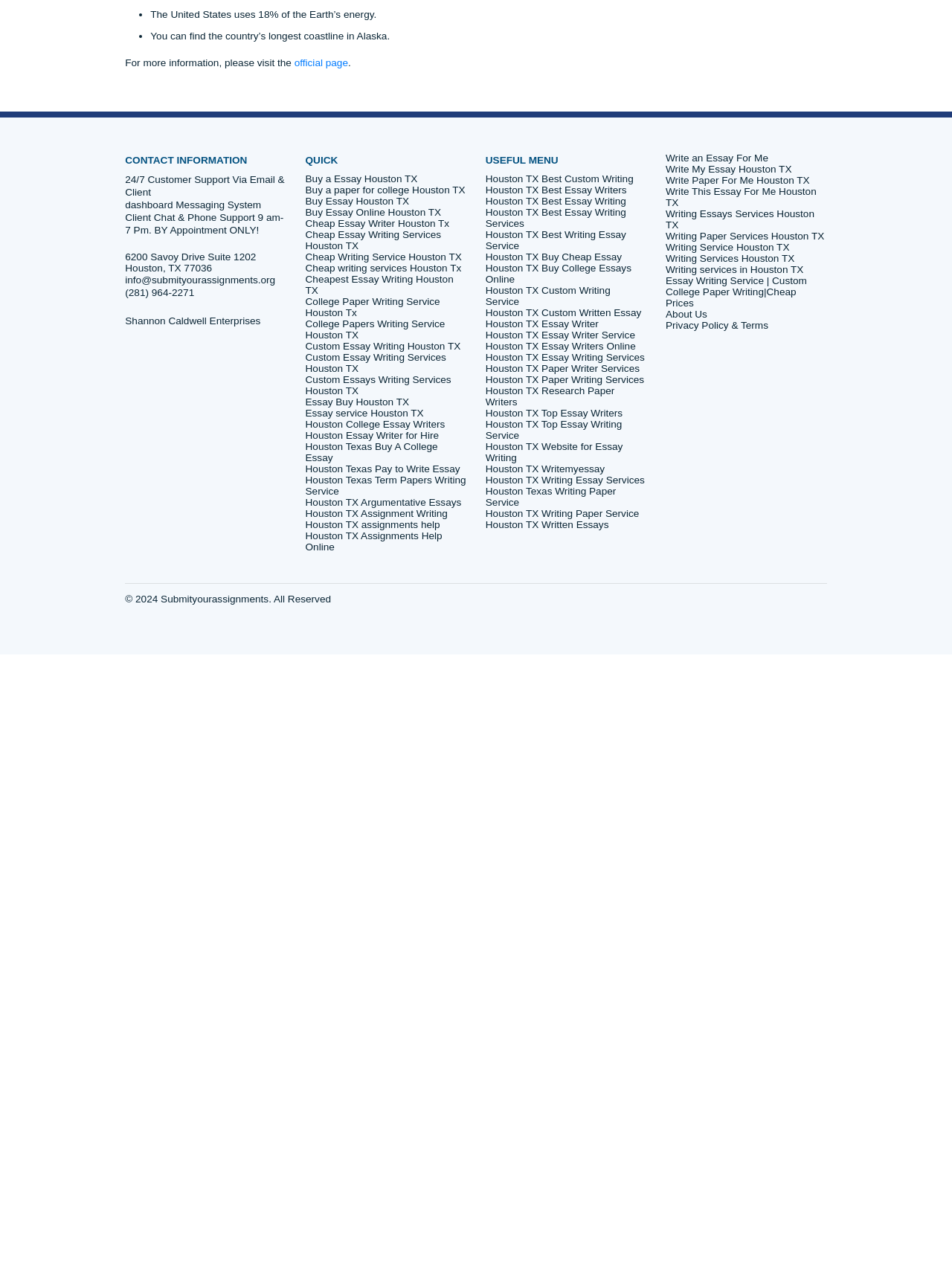Find the bounding box coordinates of the clickable area required to complete the following action: "Click the 'official page' link".

[0.364, 0.449, 0.43, 0.459]